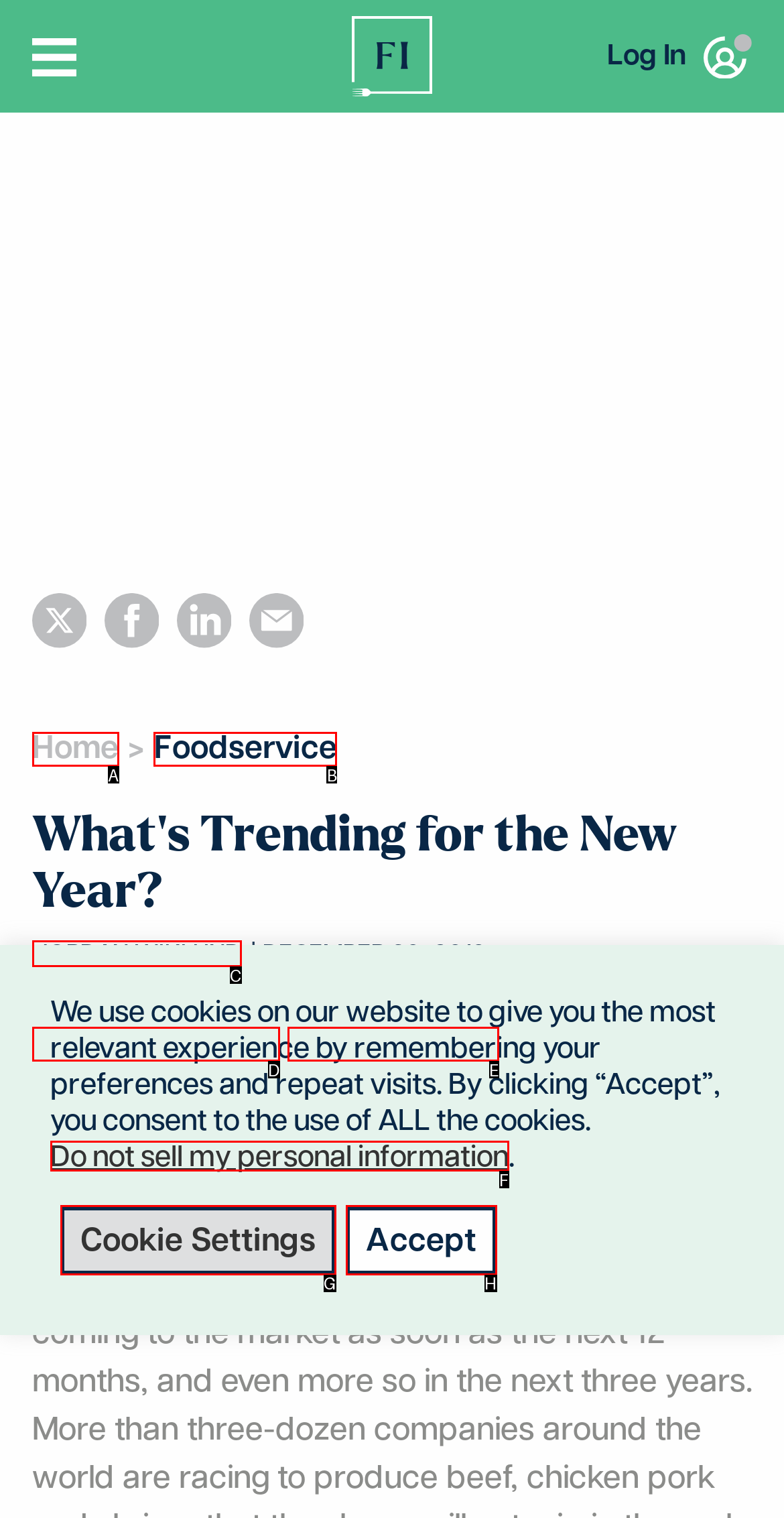Select the option that matches this description: Home
Answer by giving the letter of the chosen option.

A